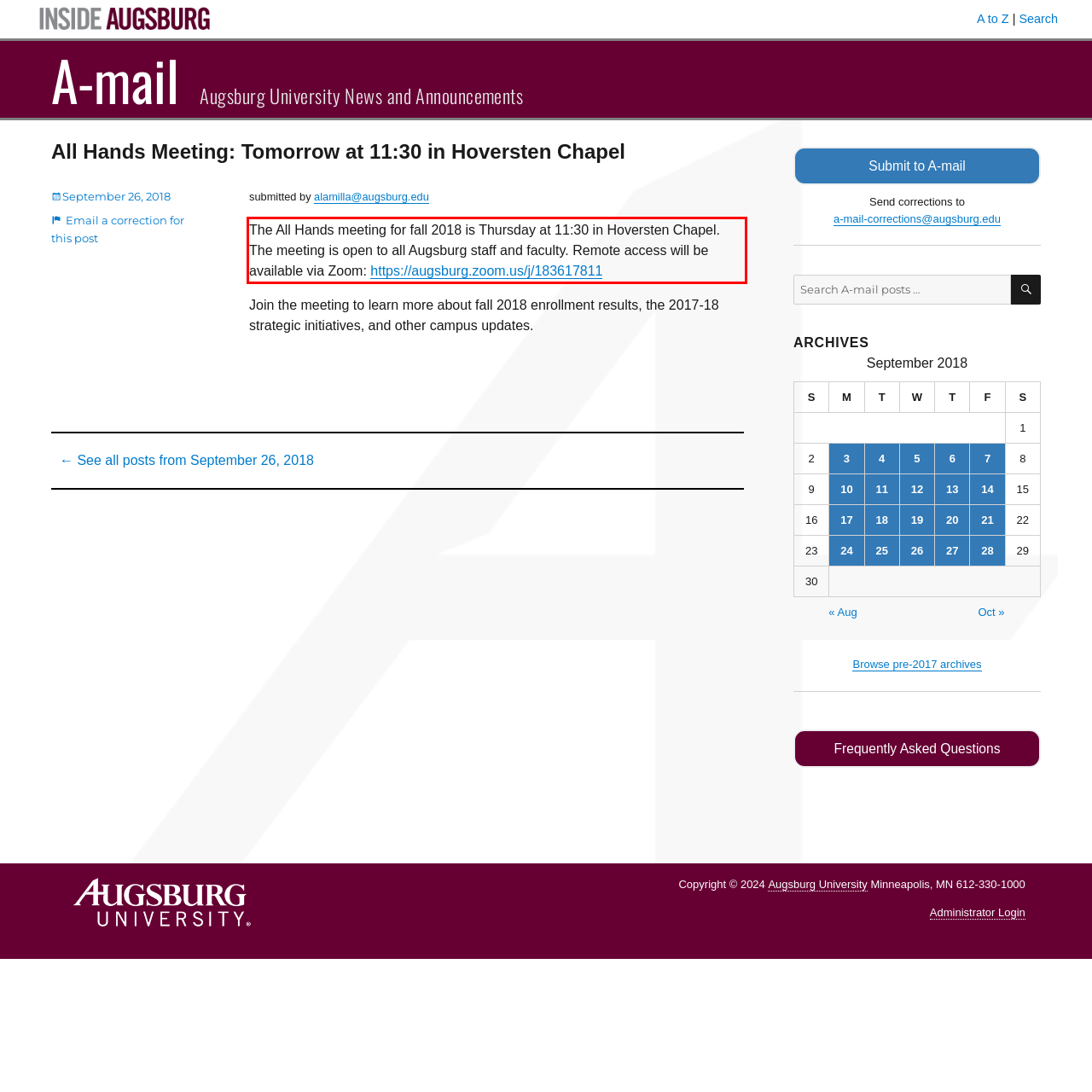Analyze the screenshot of a webpage where a red rectangle is bounding a UI element. Extract and generate the text content within this red bounding box.

The All Hands meeting for fall 2018 is Thursday at 11:30 in Hoversten Chapel. The meeting is open to all Augsburg staff and faculty. Remote access will be available via Zoom: https://augsburg.zoom.us/j/183617811